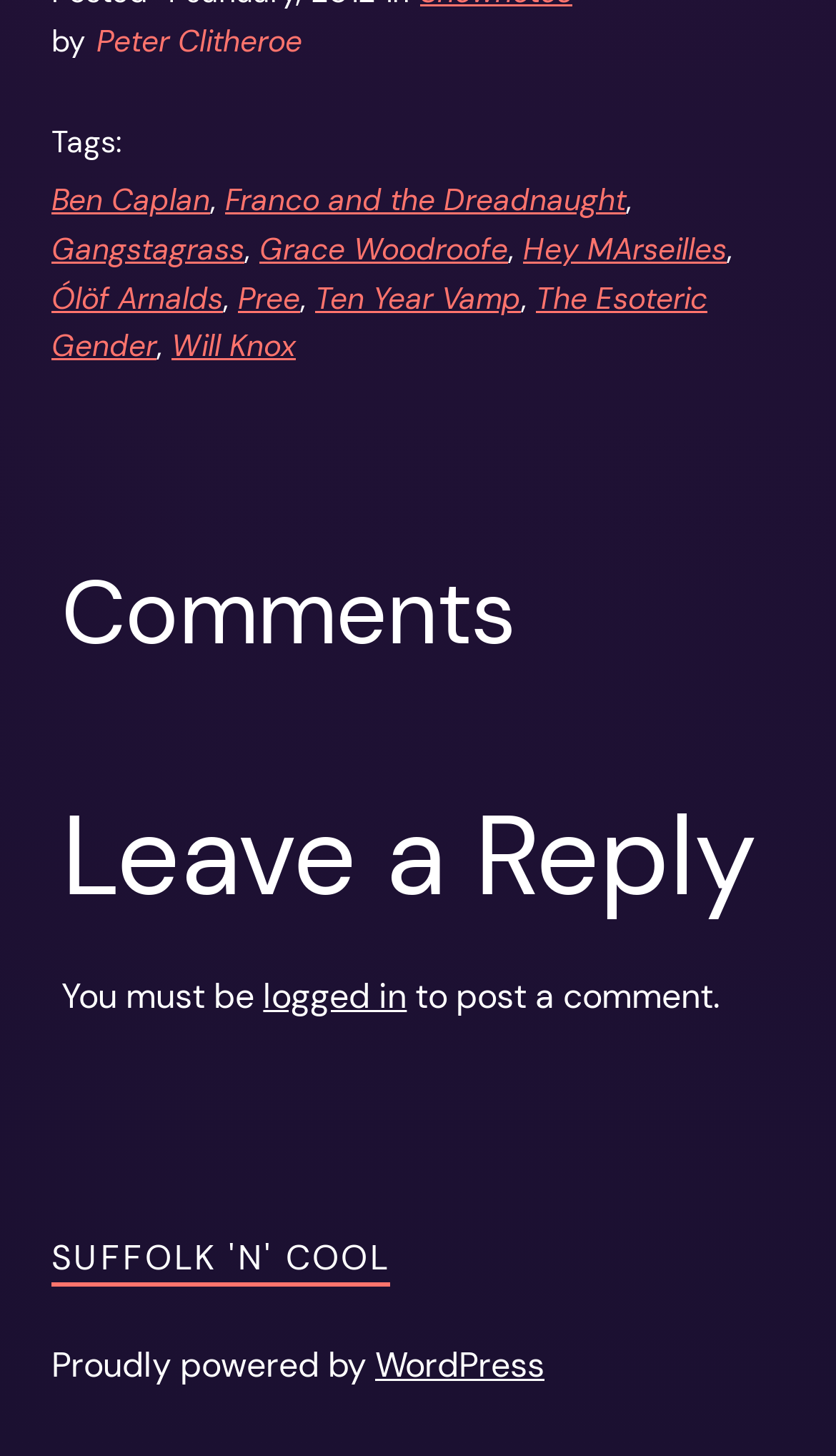What is the name of the website?
Use the information from the image to give a detailed answer to the question.

The website's name is mentioned at the bottom of the webpage, above the 'Proudly powered by WordPress' message, which indicates that the website is called SUFFOLK 'N' COOL.